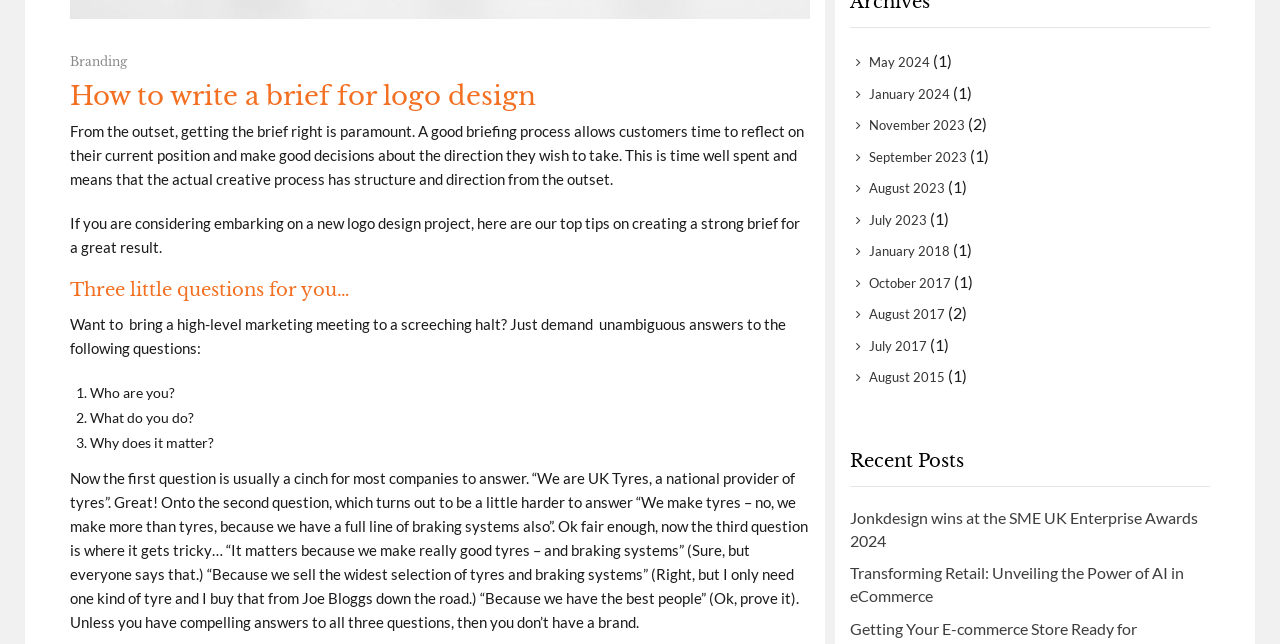Identify the bounding box coordinates for the UI element described as follows: "July 2023". Ensure the coordinates are four float numbers between 0 and 1, formatted as [left, top, right, bottom].

[0.664, 0.318, 0.724, 0.367]